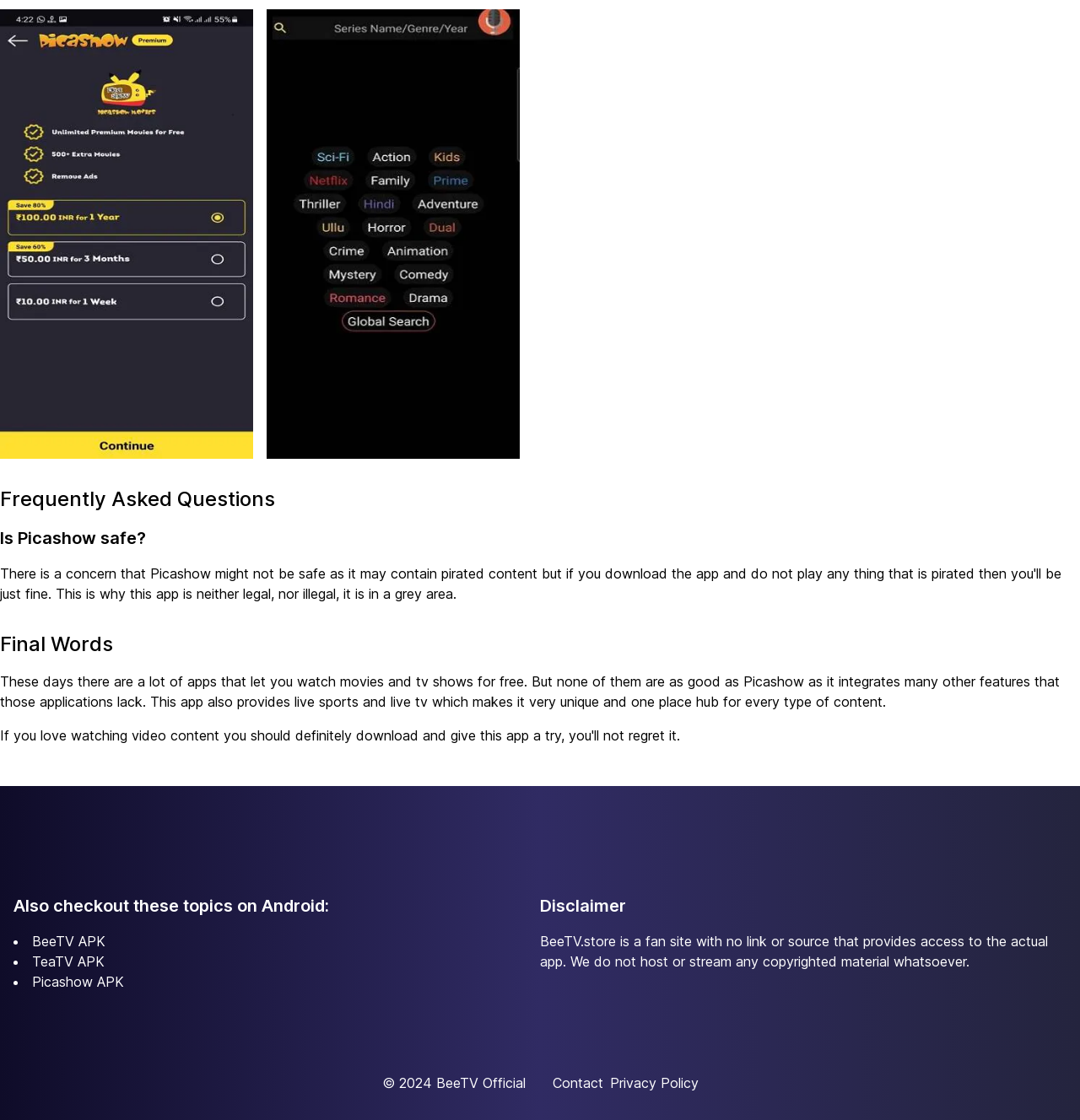Utilize the information from the image to answer the question in detail:
How many links are provided at the bottom of the webpage?

At the bottom of the webpage, there are three links provided: 'Contact', 'Privacy Policy', and 'BeeTV Official'. These links are likely related to the website's contact information, privacy policy, and official website.